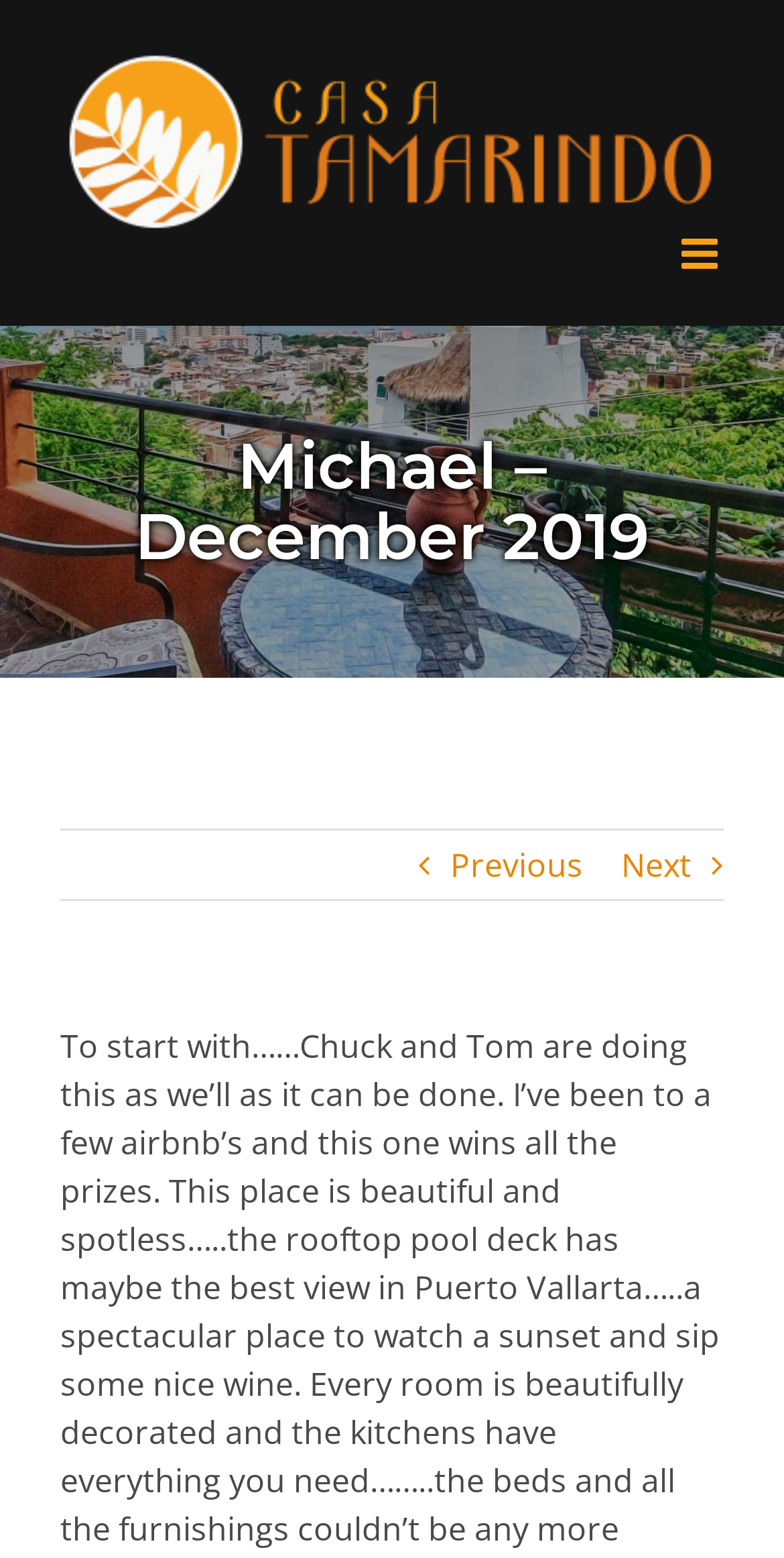What is the position of the 'Go to Top' link?
Use the information from the screenshot to give a comprehensive response to the question.

I looked at the bounding box coordinates of the 'Go to Top' link, which are [0.695, 0.762, 0.808, 0.818]. Comparing these coordinates with others, I determined that this link is located at the bottom-right corner of the webpage.